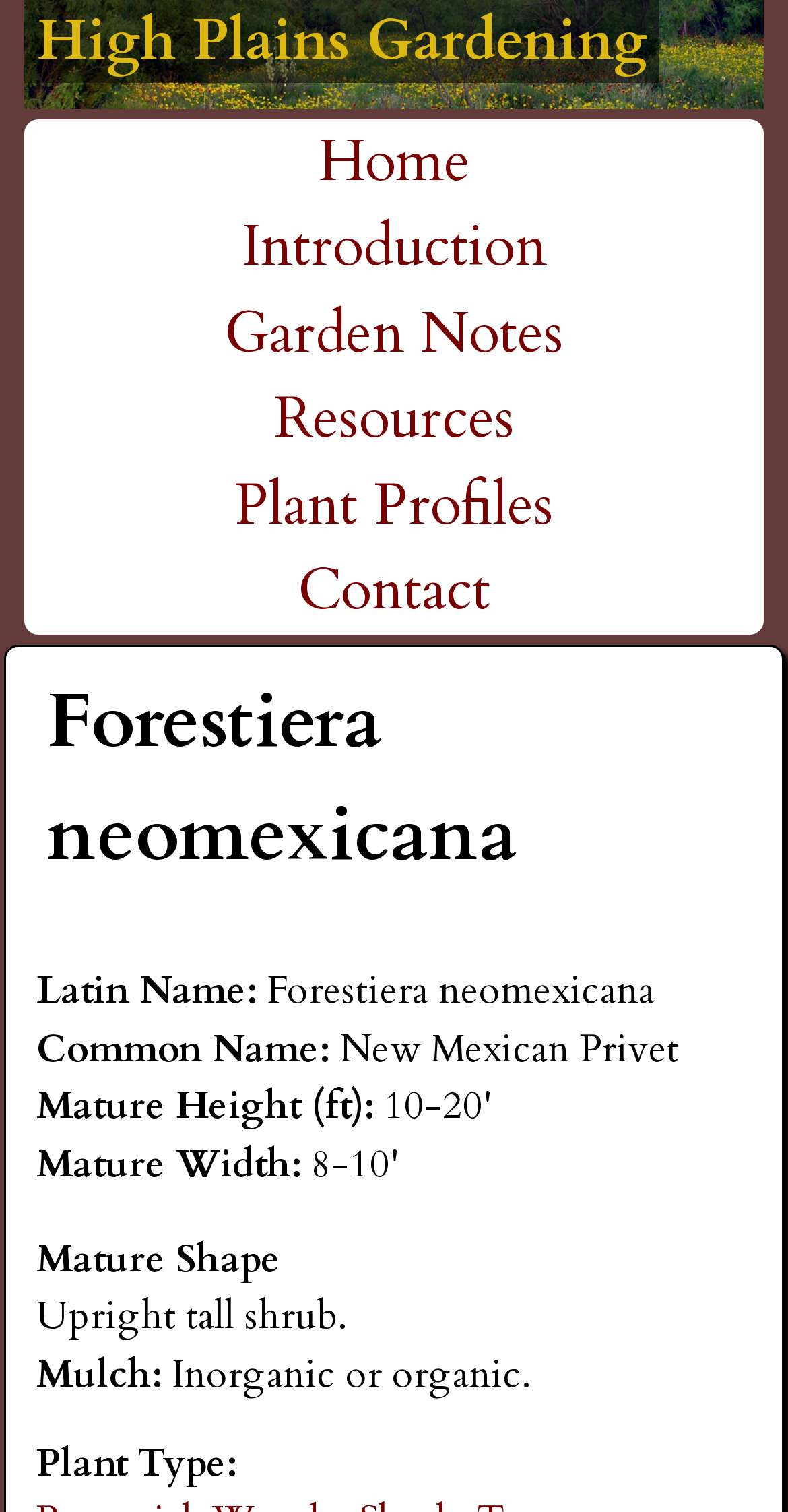Provide the bounding box coordinates, formatted as (top-left x, top-left y, bottom-right x, bottom-right y), with all values being floating point numbers between 0 and 1. Identify the bounding box of the UI element that matches the description: Introduction

[0.299, 0.134, 0.701, 0.193]